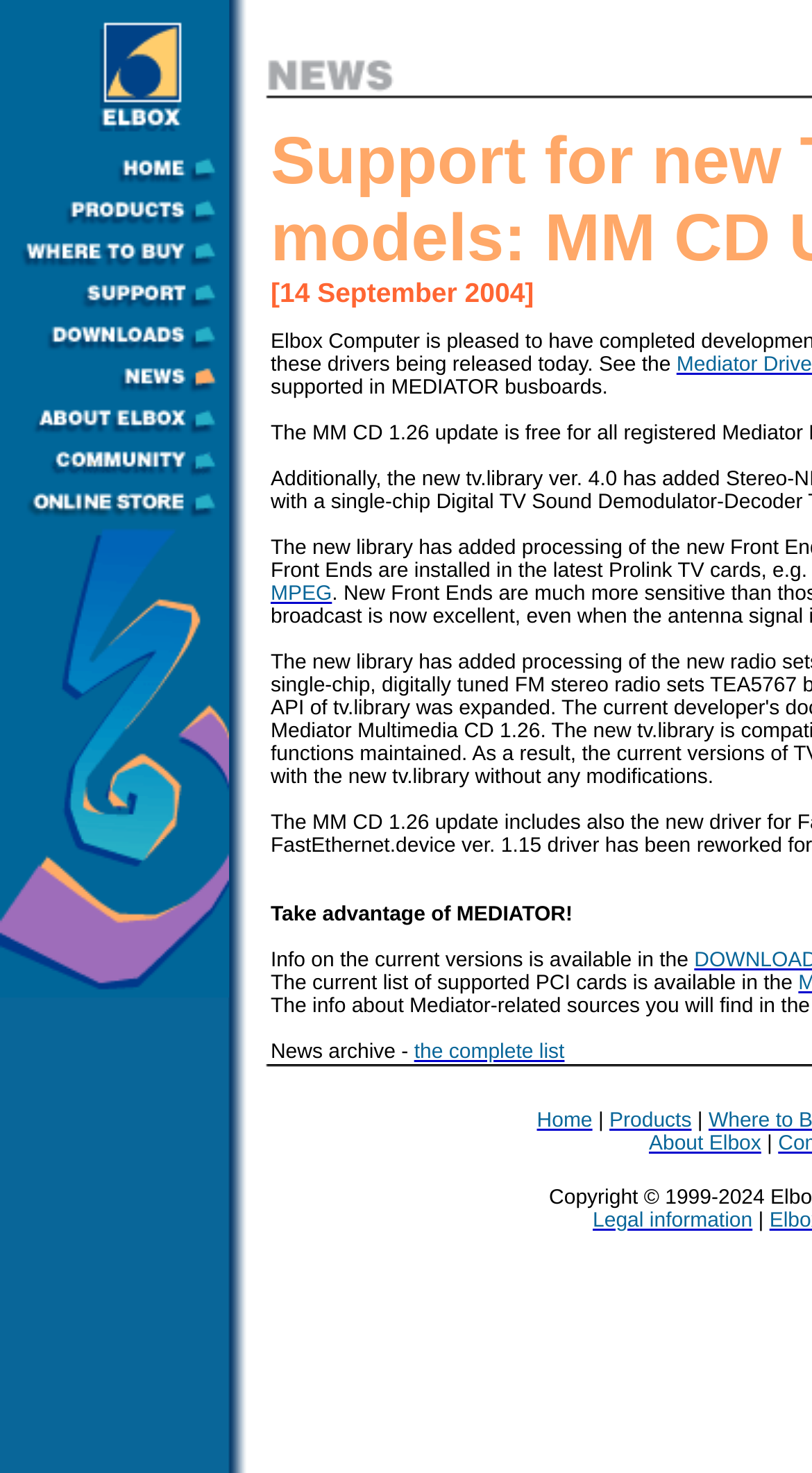What is the legal information section?
Based on the image, provide a one-word or brief-phrase response.

Legal information